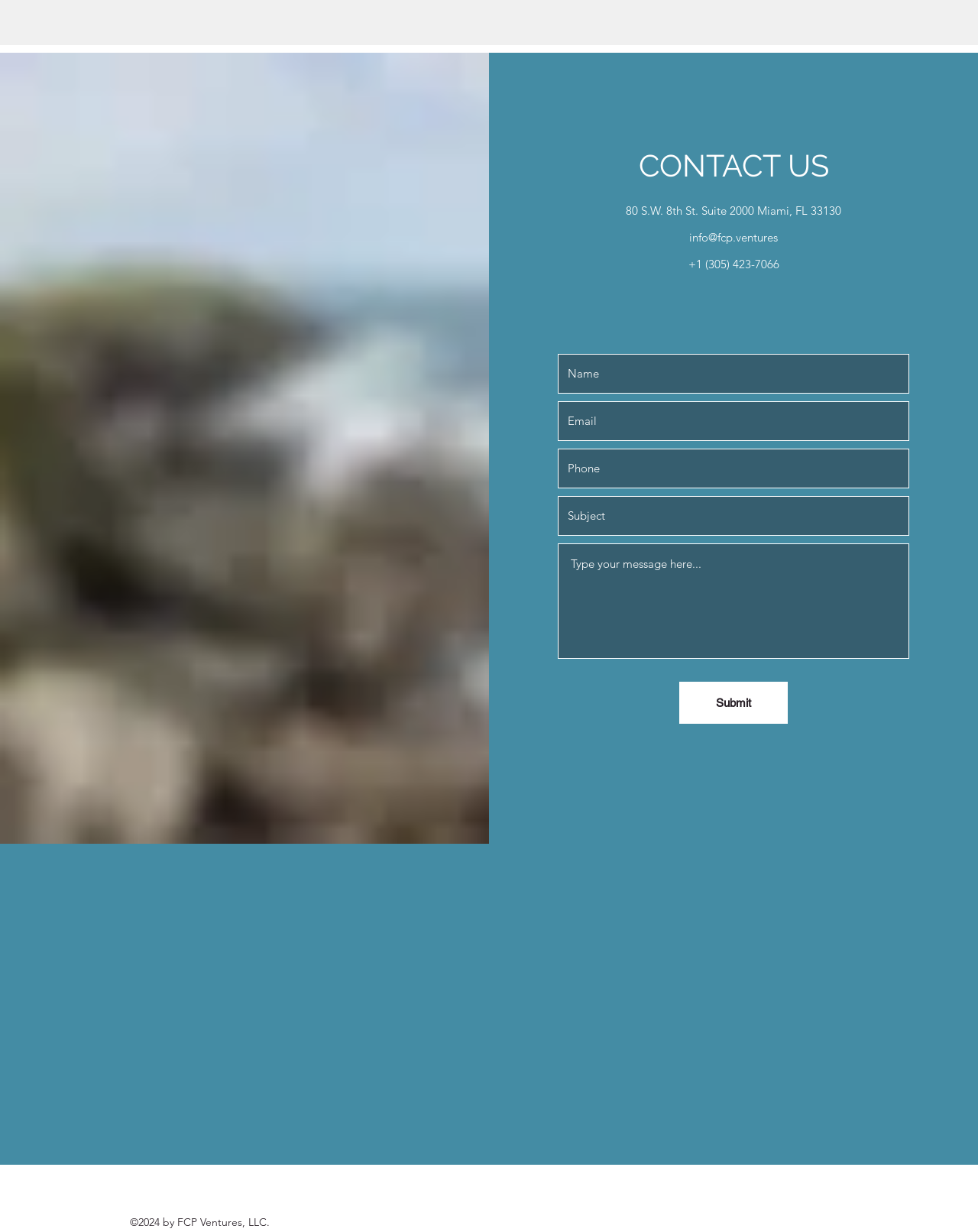What is the copyright information on this webpage?
Please answer the question with as much detail as possible using the screenshot.

I found the copyright information by looking at the static text element with the bounding box coordinates [0.133, 0.986, 0.276, 0.998] which contains the copyright information.